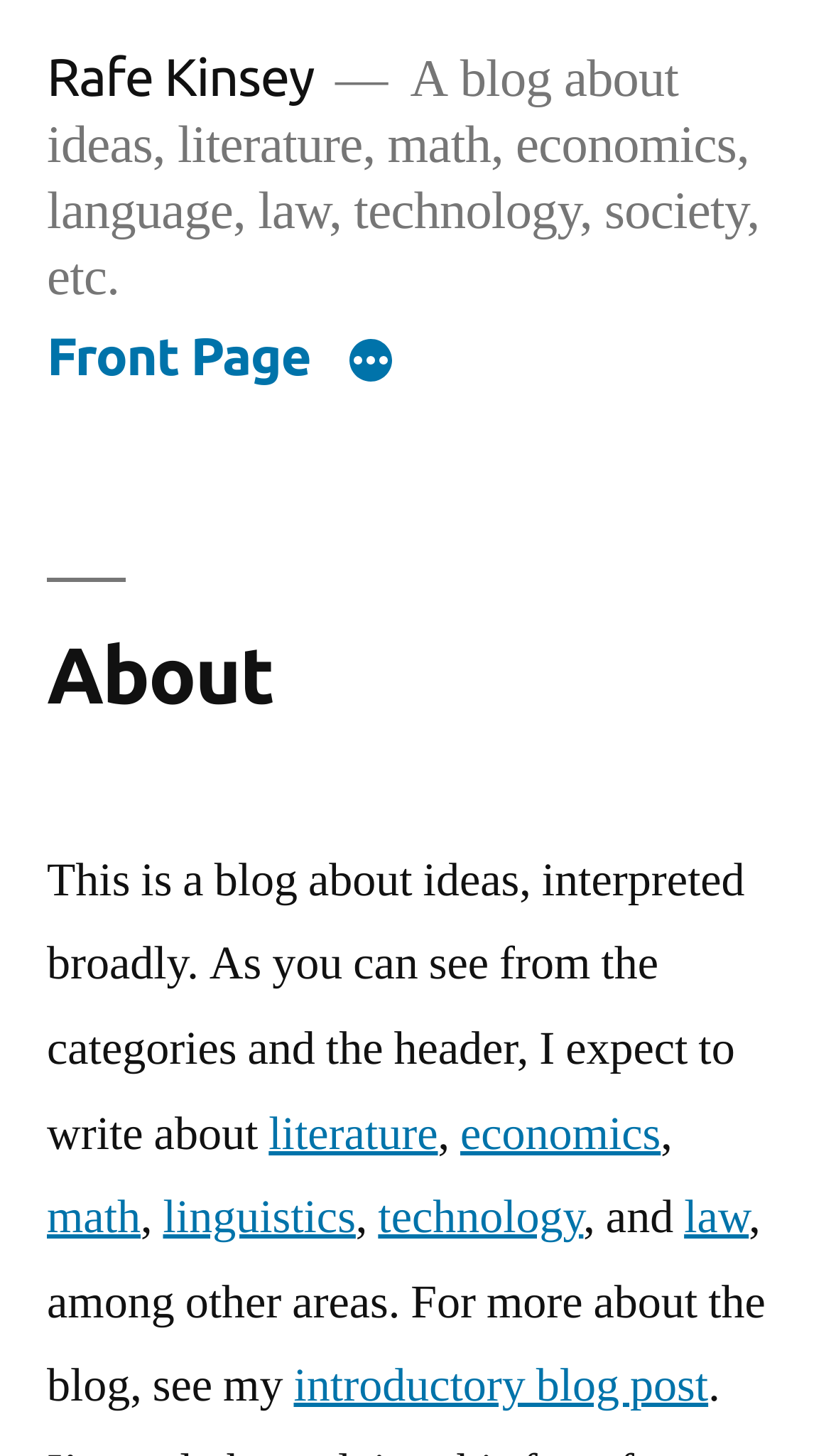Determine the bounding box coordinates for the clickable element to execute this instruction: "go to front page". Provide the coordinates as four float numbers between 0 and 1, i.e., [left, top, right, bottom].

[0.056, 0.224, 0.374, 0.265]